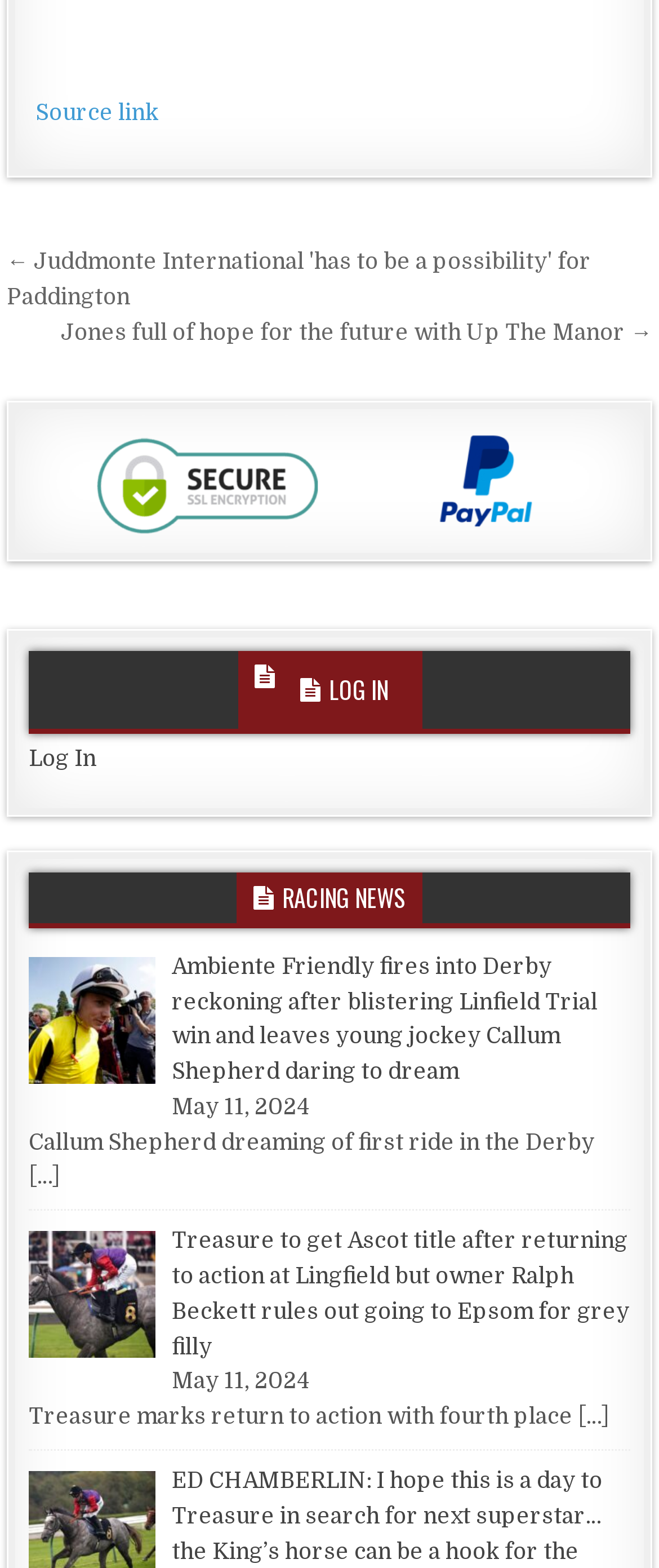Answer the following inquiry with a single word or phrase:
What is the title of the first news article?

Ambiente Friendly fires into Derby reckoning after blistering Linfield Trial win and leaves young jockey Callum Shepherd daring to dream